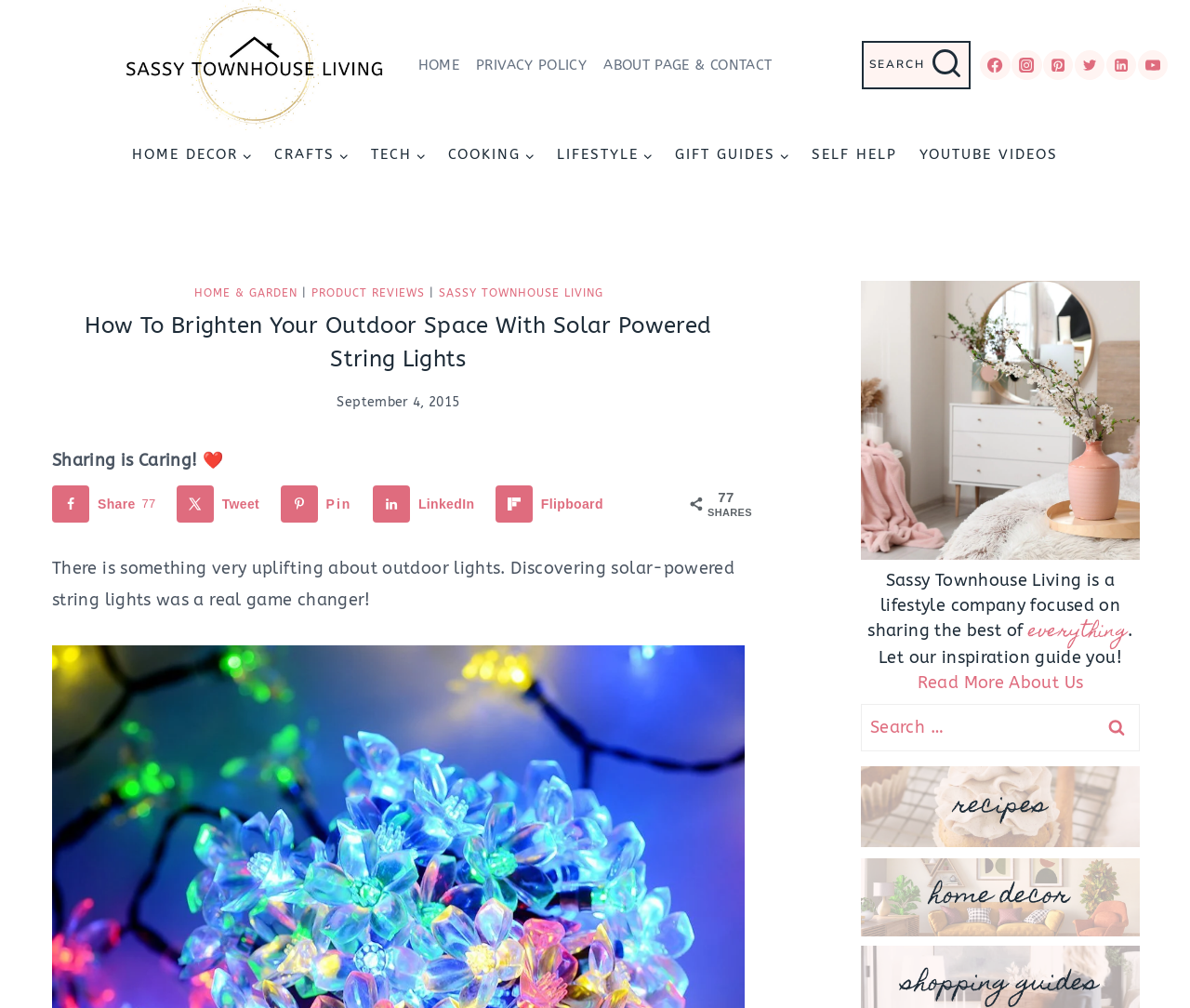Determine the bounding box coordinates of the clickable region to execute the instruction: "Click on the 'HOME' link". The coordinates should be four float numbers between 0 and 1, denoted as [left, top, right, bottom].

[0.344, 0.043, 0.393, 0.086]